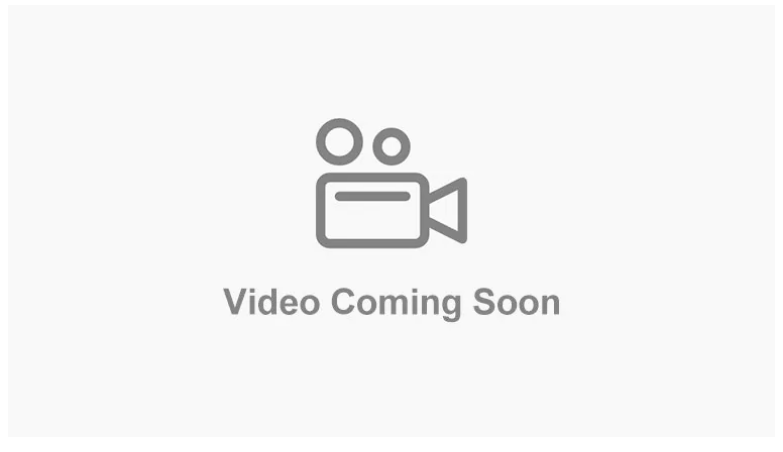Examine the screenshot and answer the question in as much detail as possible: What is the font color of the text?

The caption describes the font color of the text 'Video Coming Soon' as muted gray, which implies a subtle and understated visual presentation.